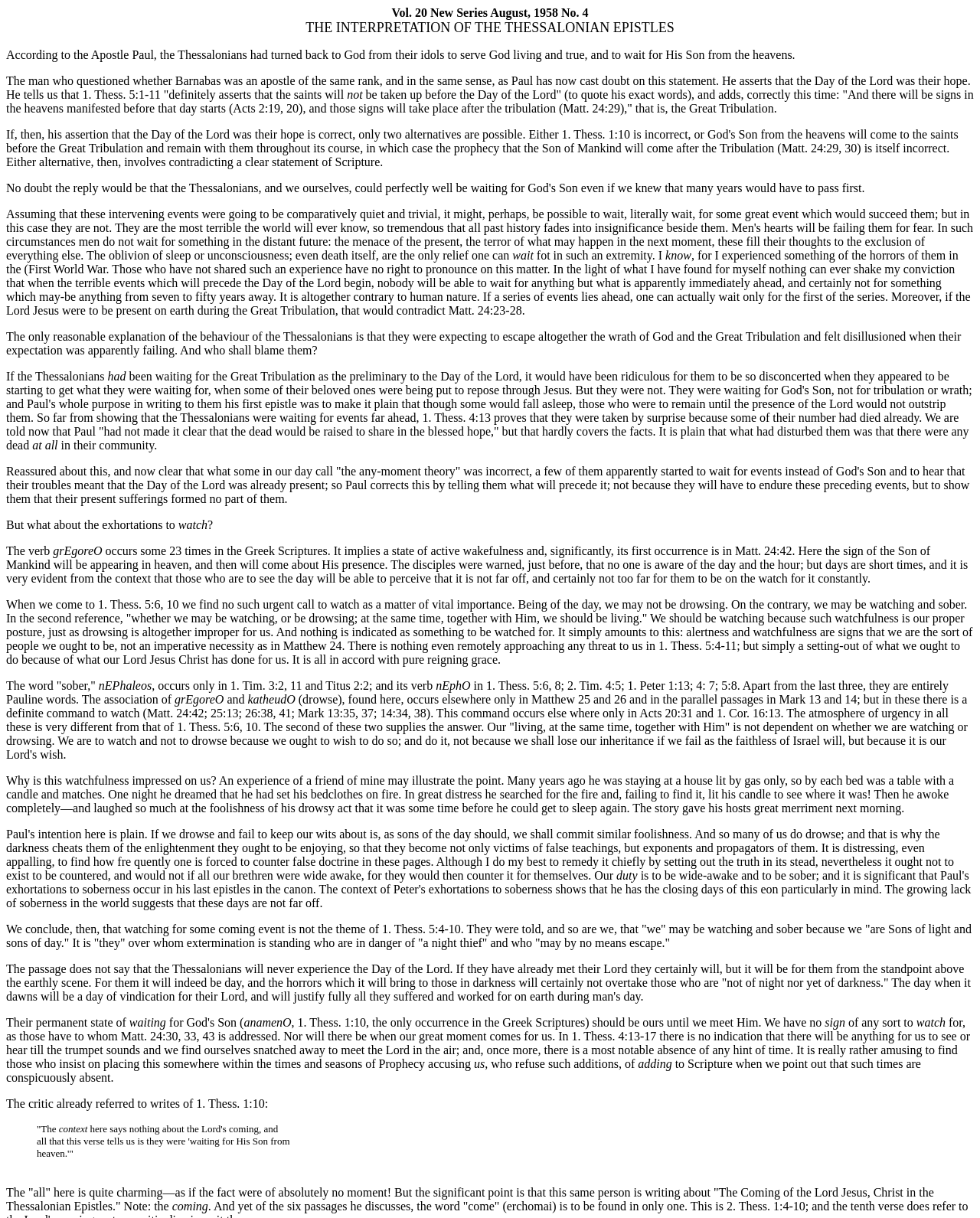Answer in one word or a short phrase: 
What is the title of the article?

THE INTERPRETATION OF THE THESSALONIAN EPISTLES